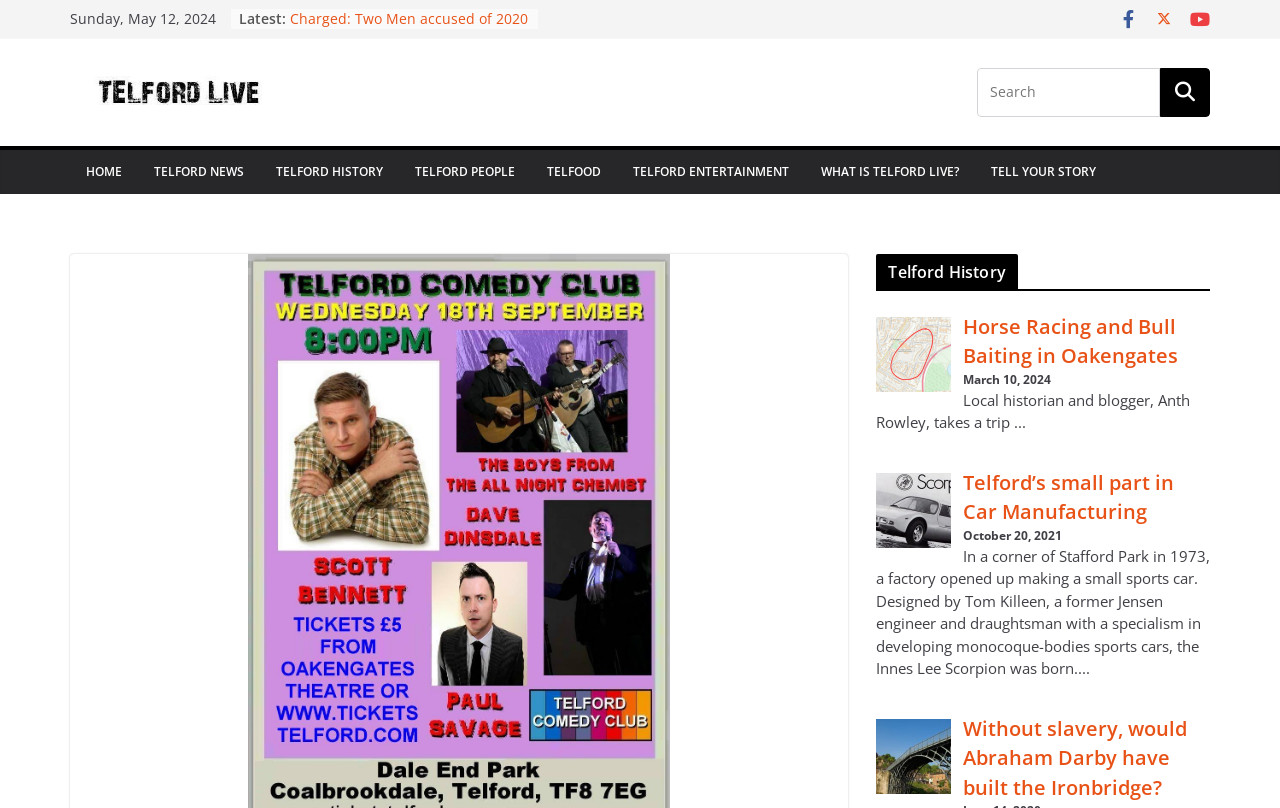How many navigation links are there at the top of the webpage?
Based on the image, provide your answer in one word or phrase.

8